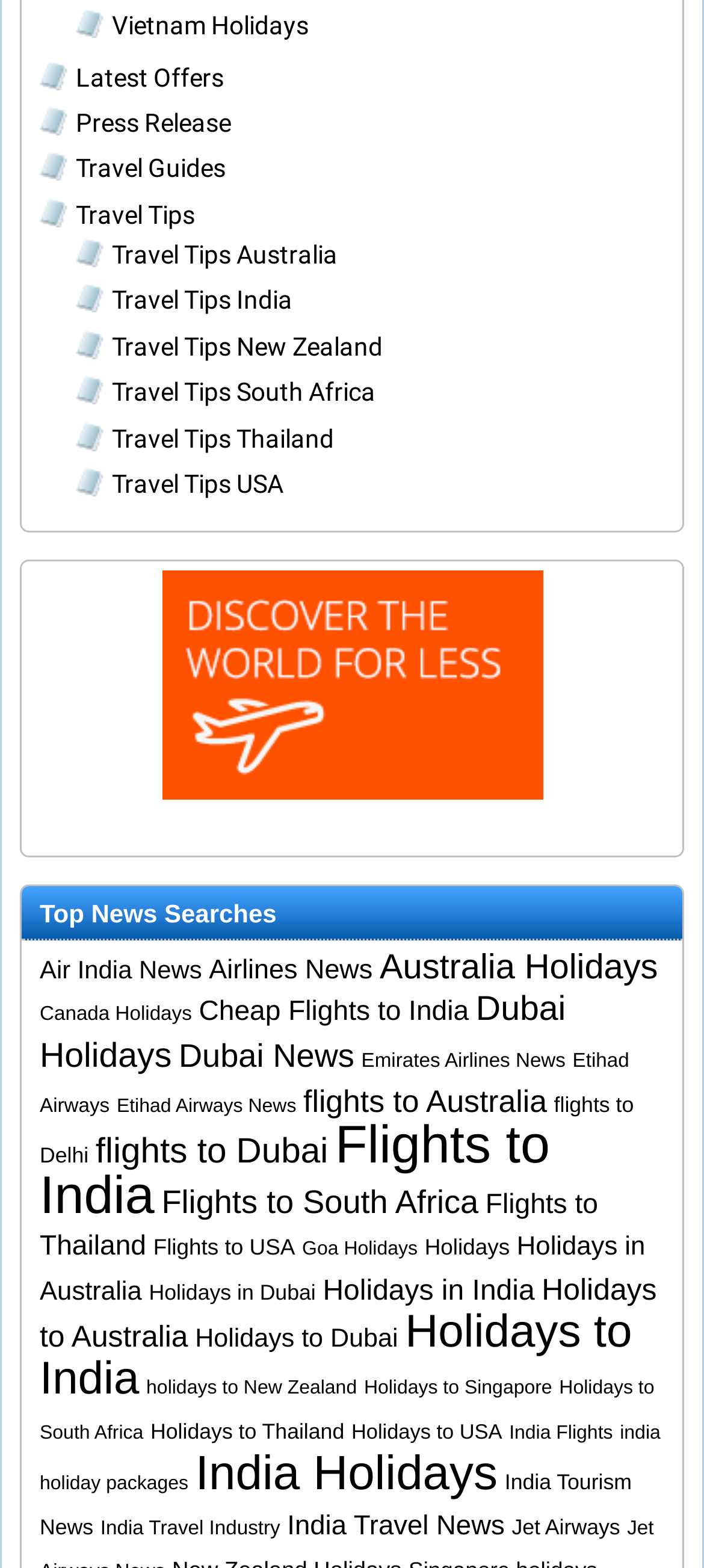Pinpoint the bounding box coordinates of the area that must be clicked to complete this instruction: "Get Travel Tips for Australia".

[0.159, 0.153, 0.479, 0.172]